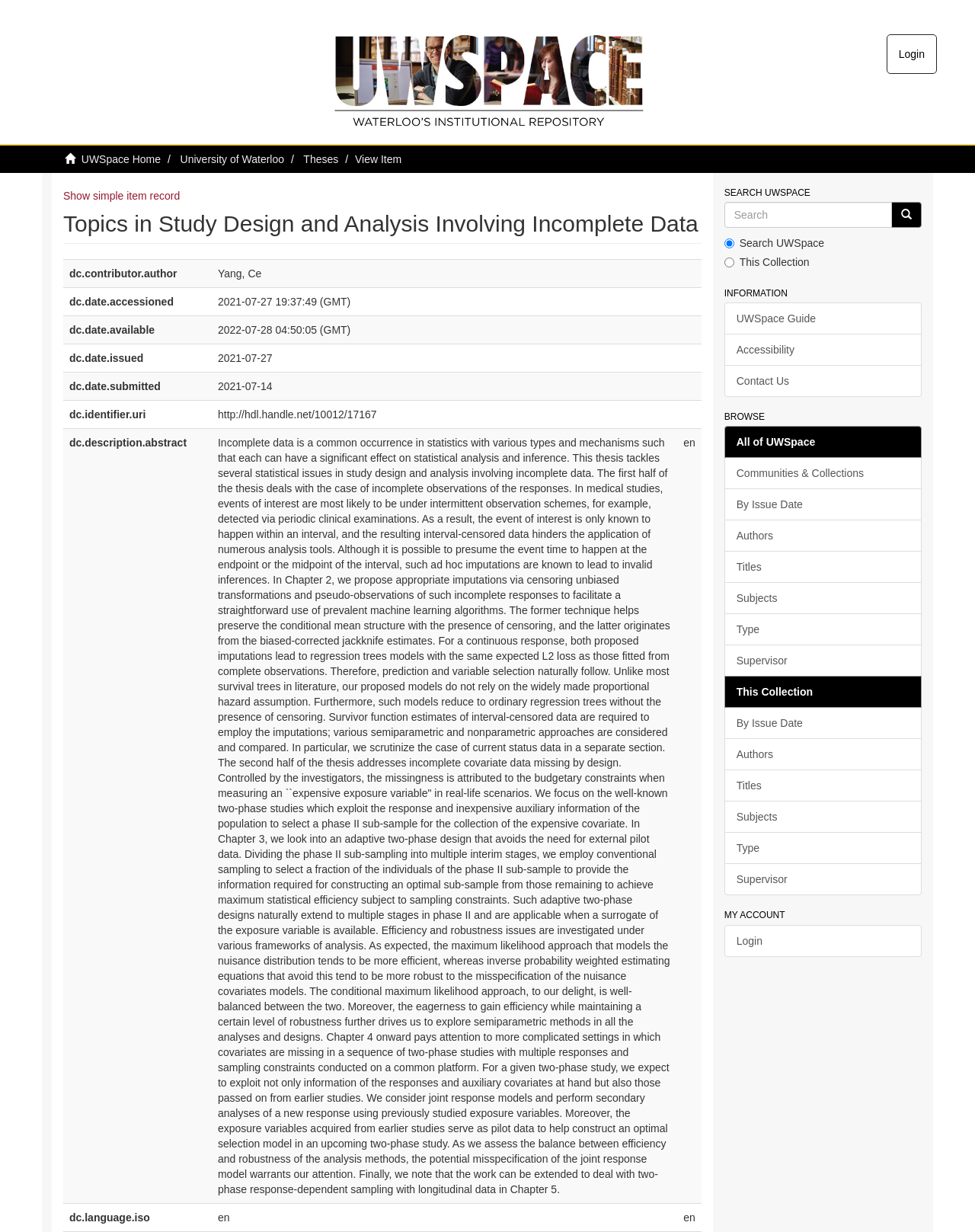Find the bounding box coordinates of the UI element according to this description: "alt="UWSpace - Waterloo's institutional repository"".

[0.043, 0.012, 0.945, 0.117]